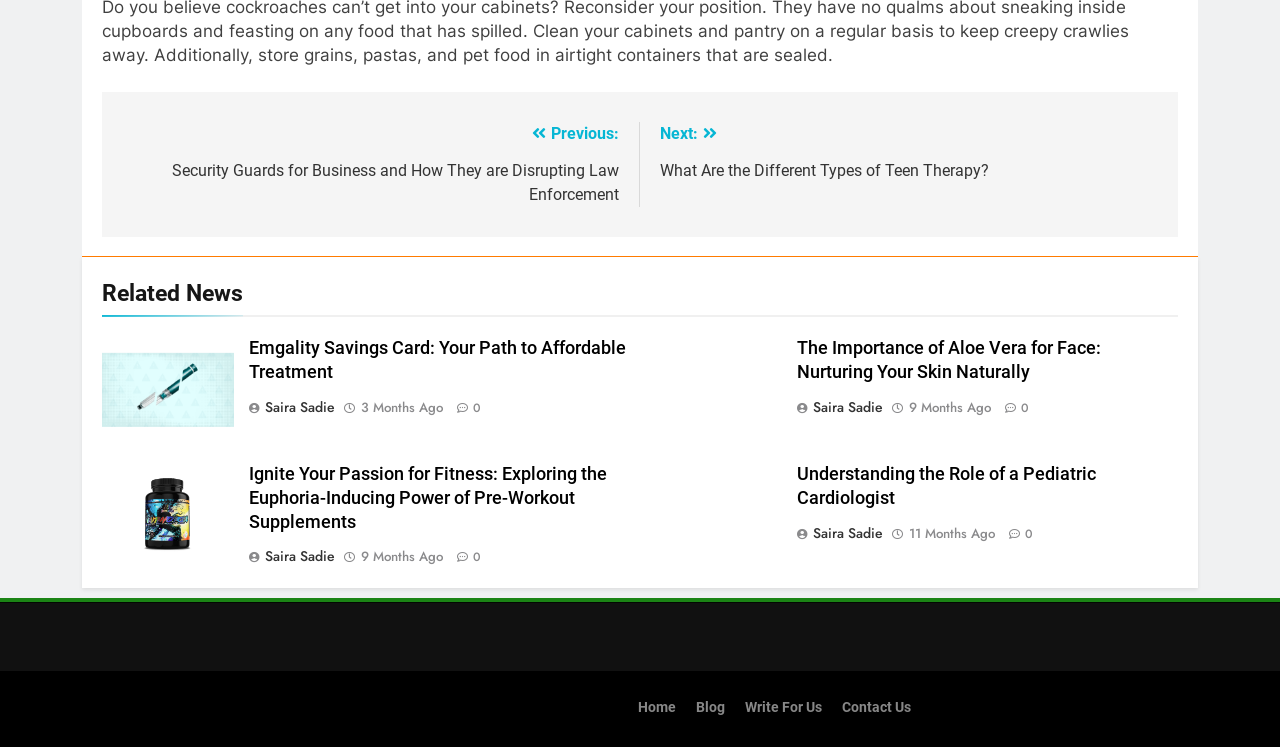Please specify the bounding box coordinates of the clickable section necessary to execute the following command: "Click on the 'Previous' link".

[0.095, 0.163, 0.484, 0.273]